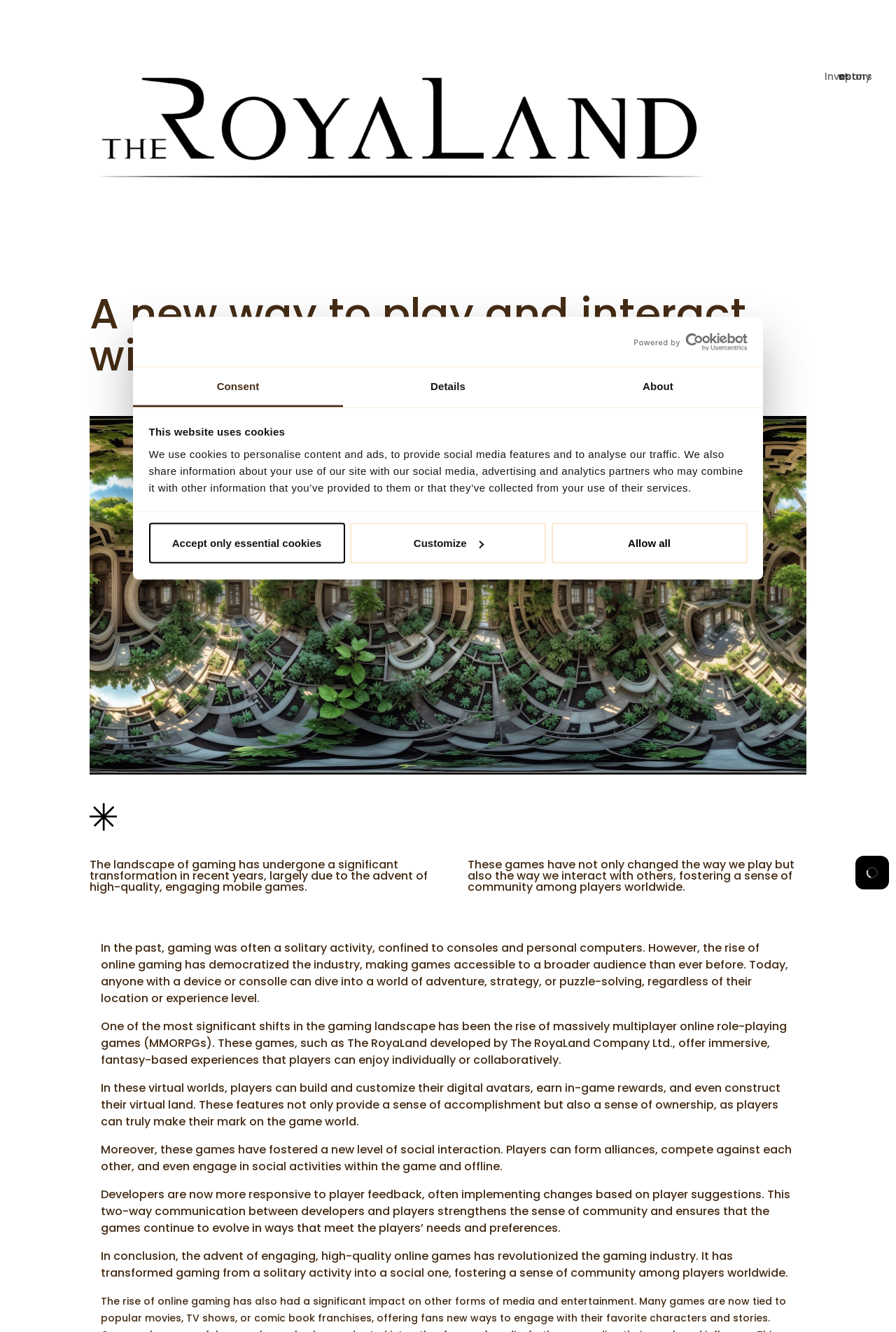What can players do in these virtual worlds?
Utilize the image to construct a detailed and well-explained answer.

According to the webpage, in these virtual worlds, players can build and customize their digital avatars, earn in-game rewards, and even construct their virtual land, providing a sense of accomplishment and ownership.